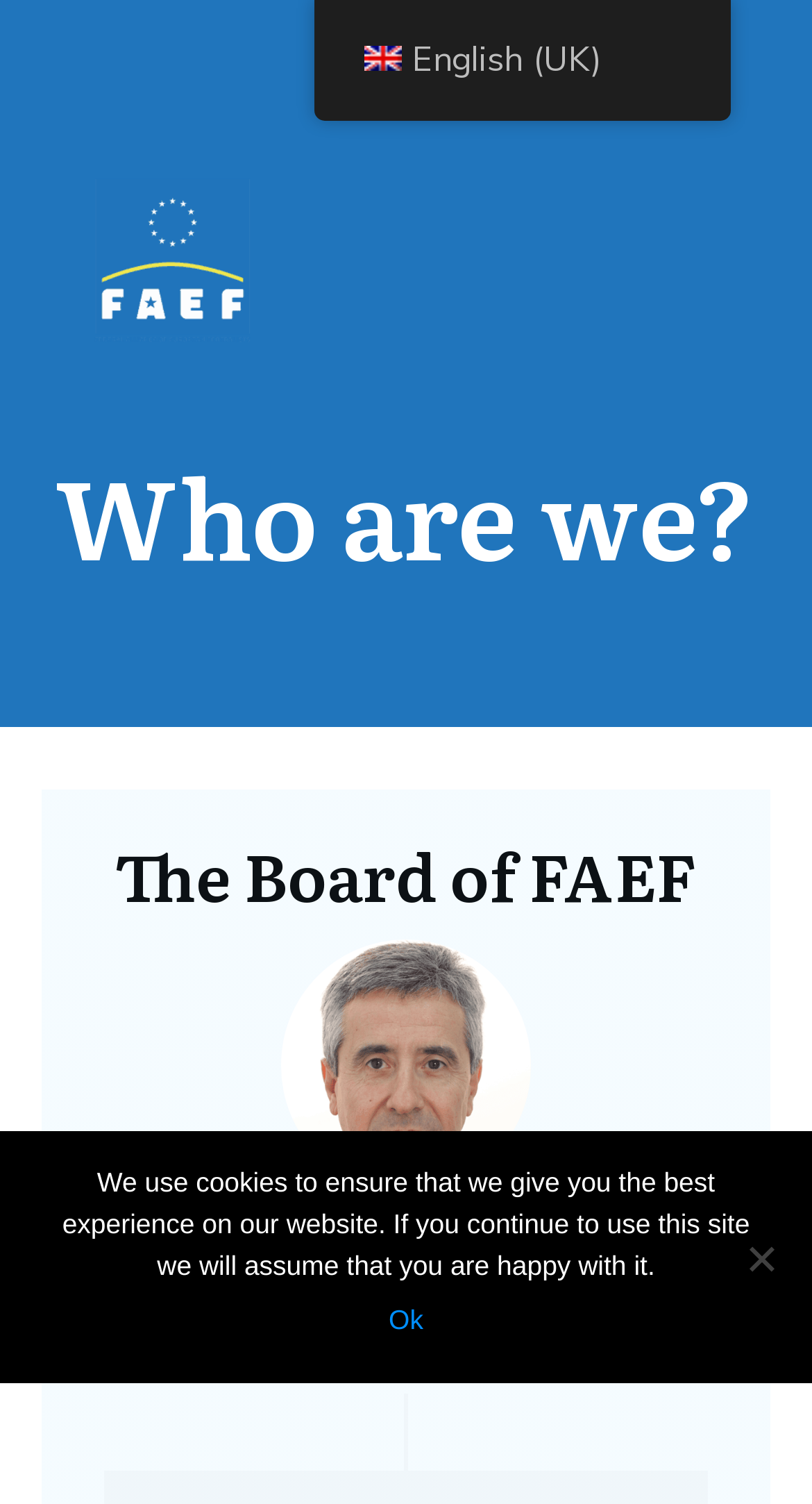Identify the bounding box of the HTML element described as: "English (UK)".

[0.387, 0.0, 0.9, 0.08]